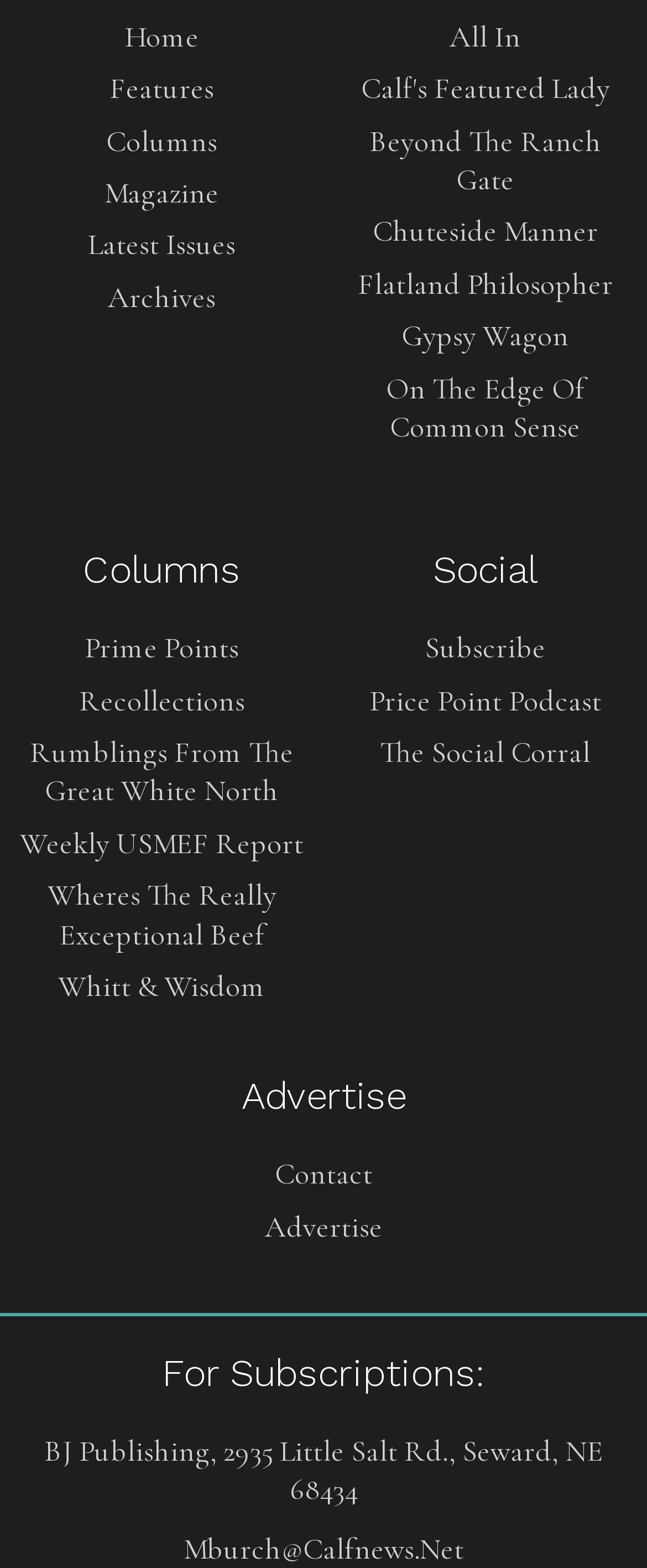How many links are in the top navigation bar?
Using the visual information, respond with a single word or phrase.

7